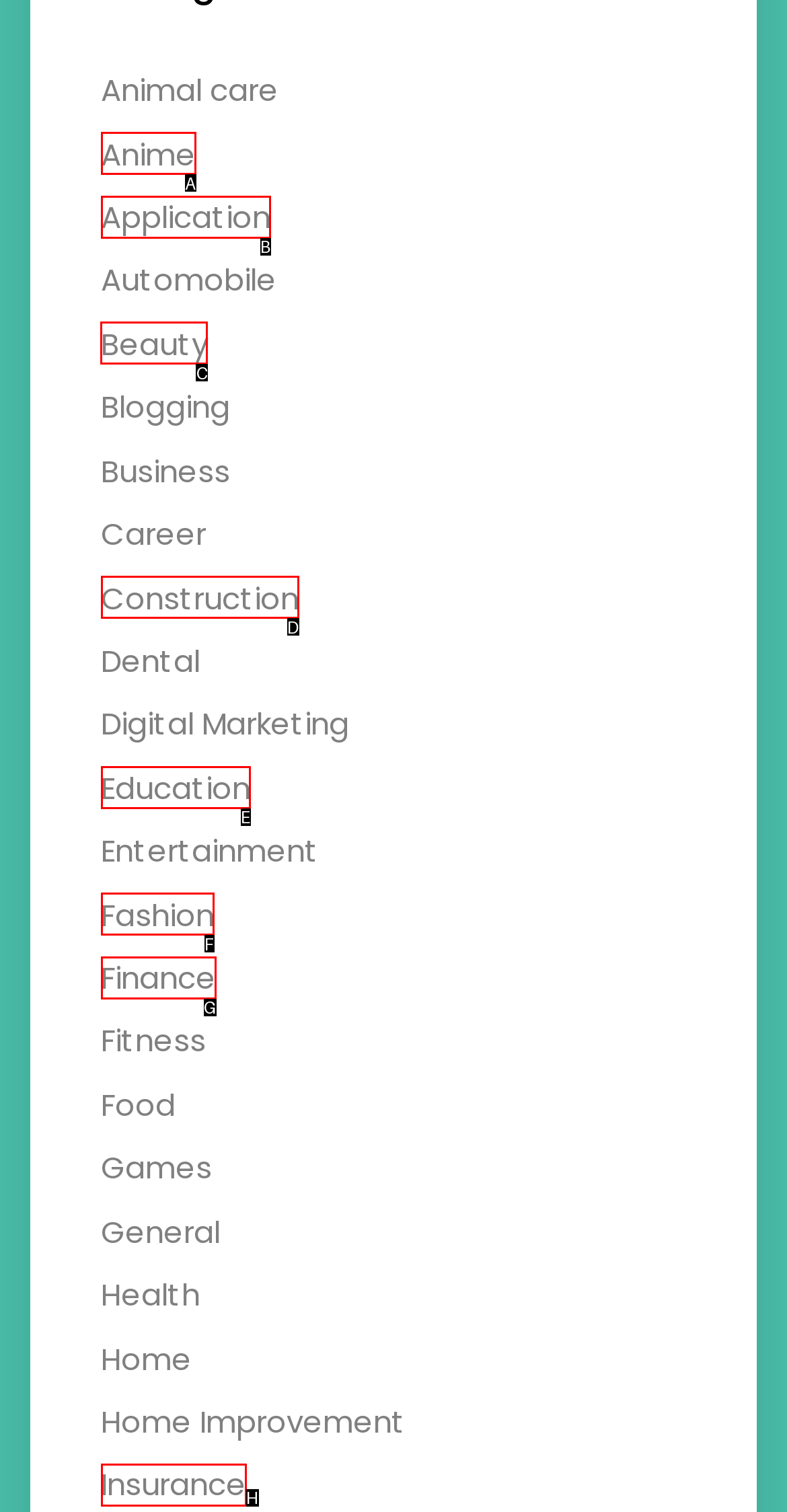For the given instruction: Contact us, determine which boxed UI element should be clicked. Answer with the letter of the corresponding option directly.

None